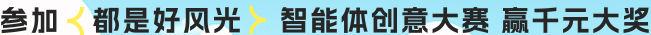Thoroughly describe the content and context of the image.

The image showcases a vibrant promotional banner featuring engaging text that invites participation in an event. The prominent message reads "参与都是好风光" (Participation is always a good experience), alongside a key highlight emphasizing a competition for innovative ideas powered by artificial intelligence, where participants can win thousands of yuan in prizes. The design is colorful and dynamic, accentuating the excitement surrounding the competition and encouraging widespread involvement from interested individuals.